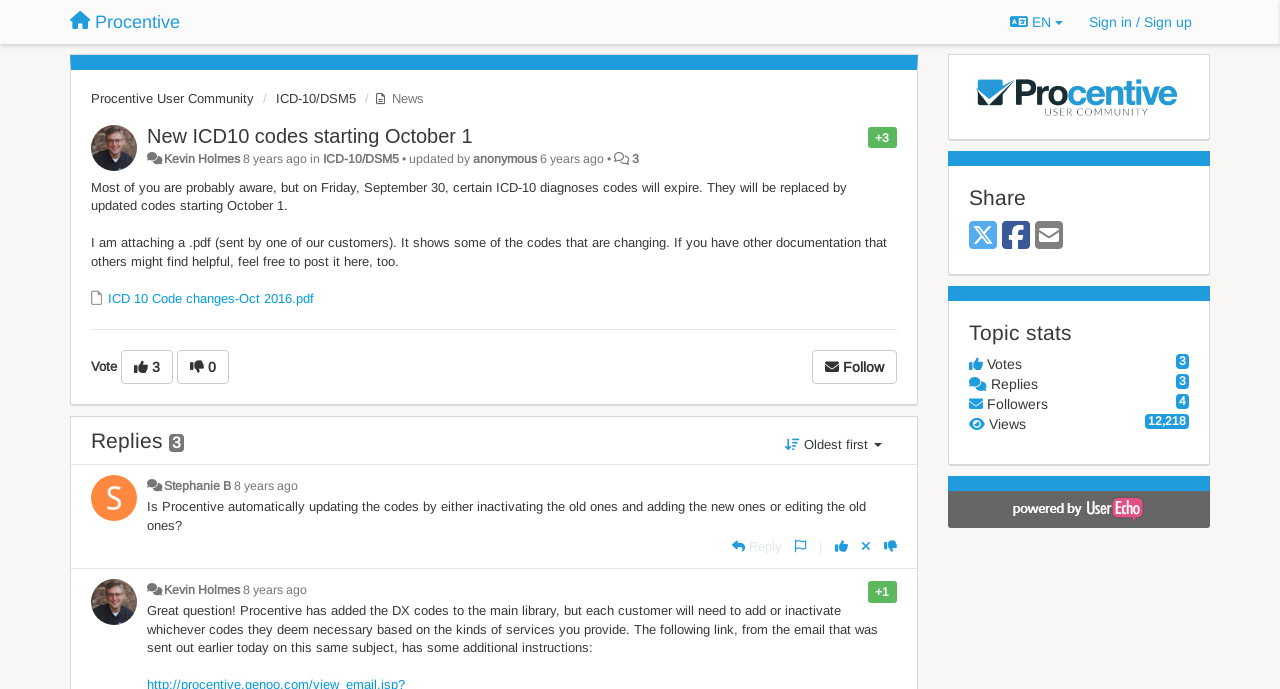Find the bounding box coordinates for the HTML element described in this sentence: "ICD-10/DSM5". Provide the coordinates as four float numbers between 0 and 1, in the format [left, top, right, bottom].

[0.216, 0.132, 0.278, 0.154]